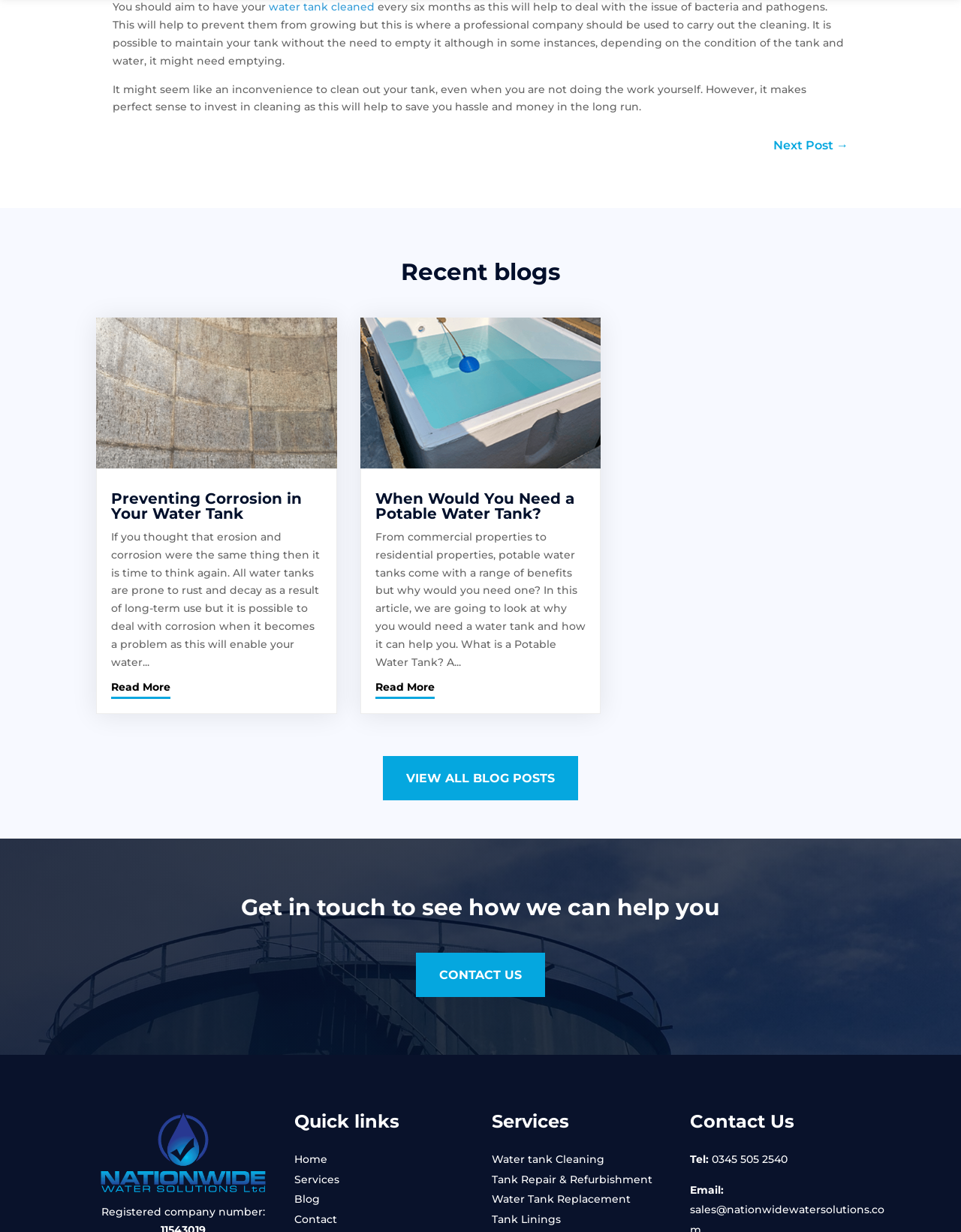What is the recommended frequency for cleaning a water tank?
Answer the question using a single word or phrase, according to the image.

Every six months